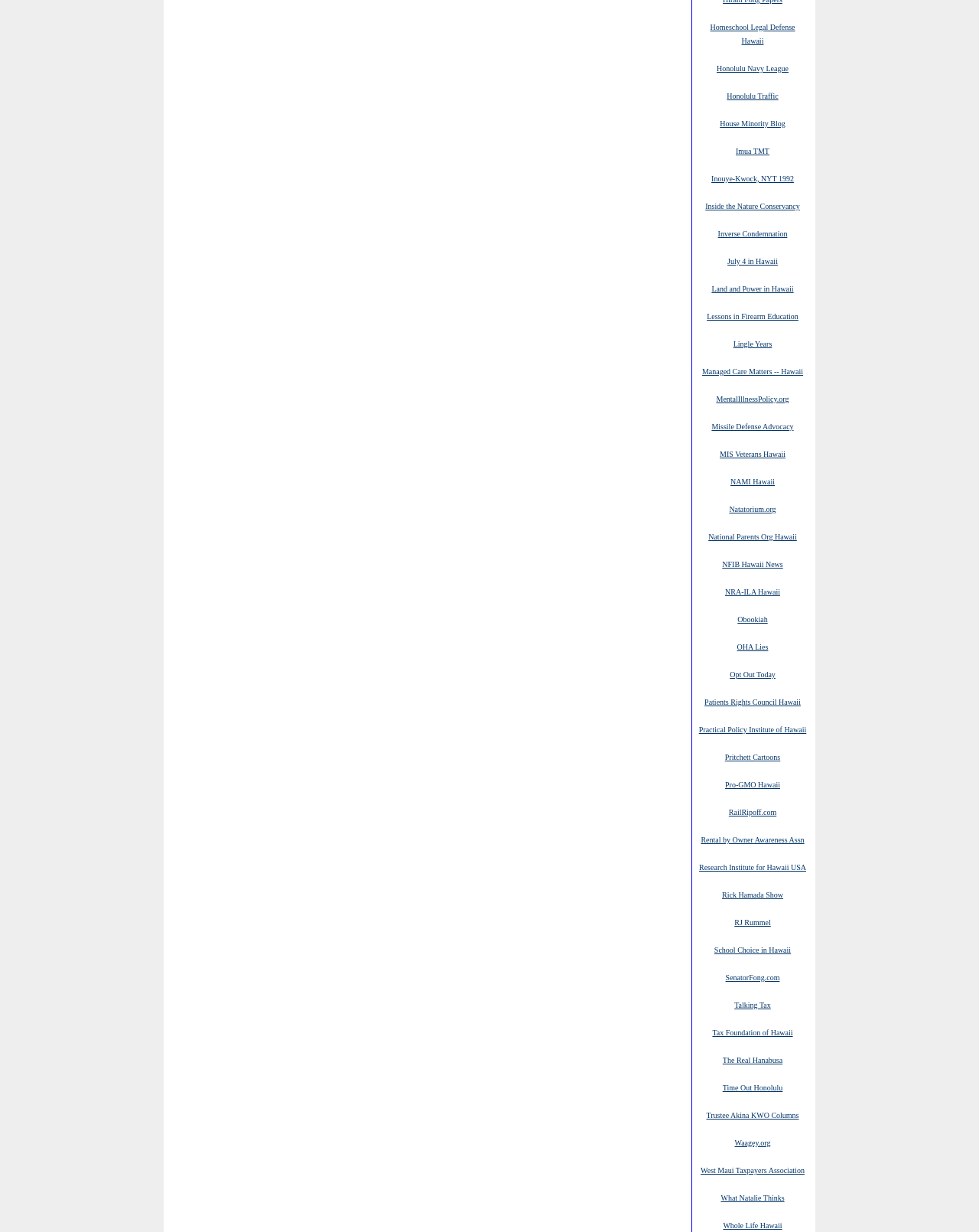Please answer the following question using a single word or phrase: 
How many links are on the webpage?

384